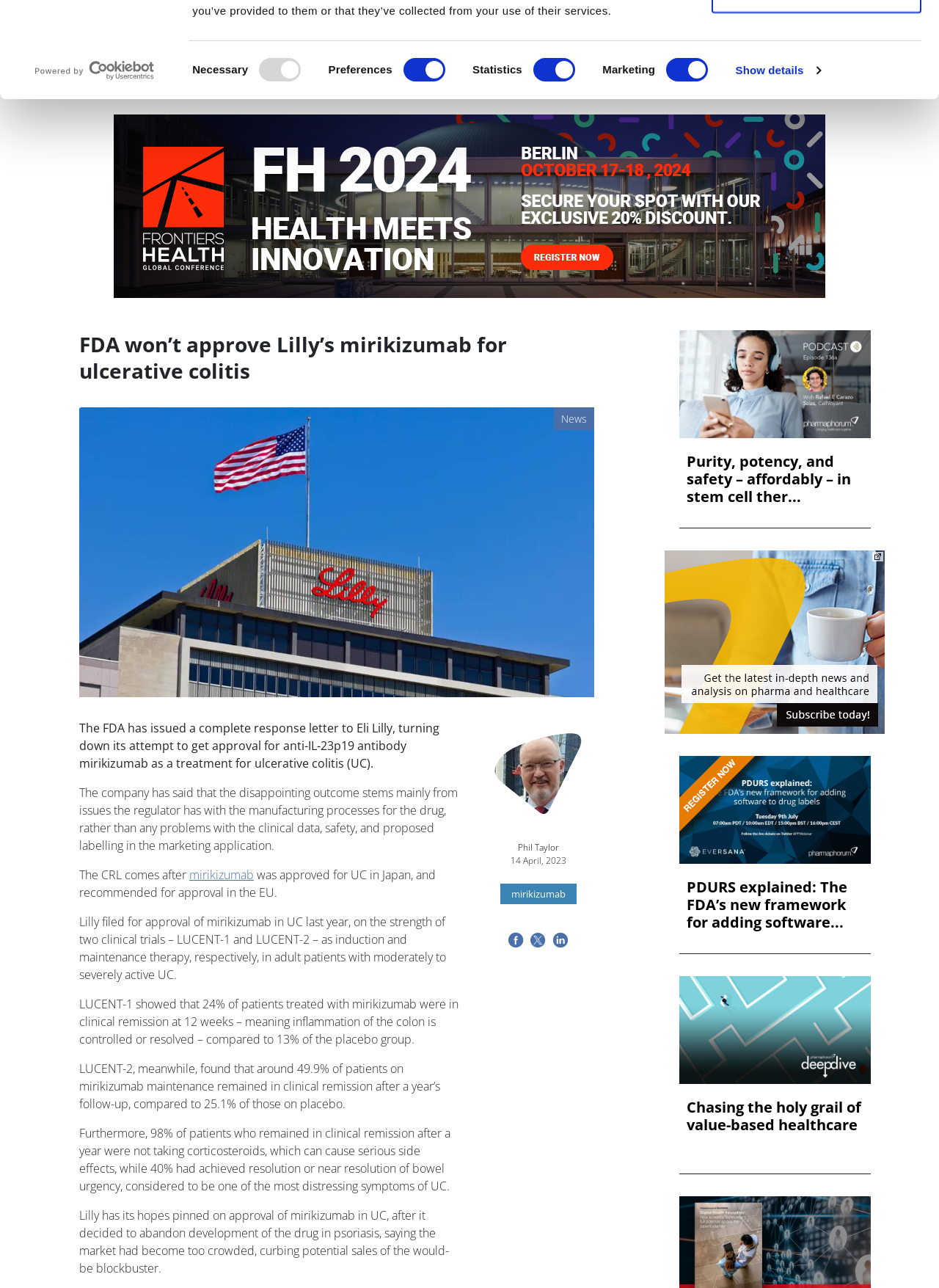Extract the heading text from the webpage.

FDA won’t approve Lilly’s mirikizumab for ulcerative colitis